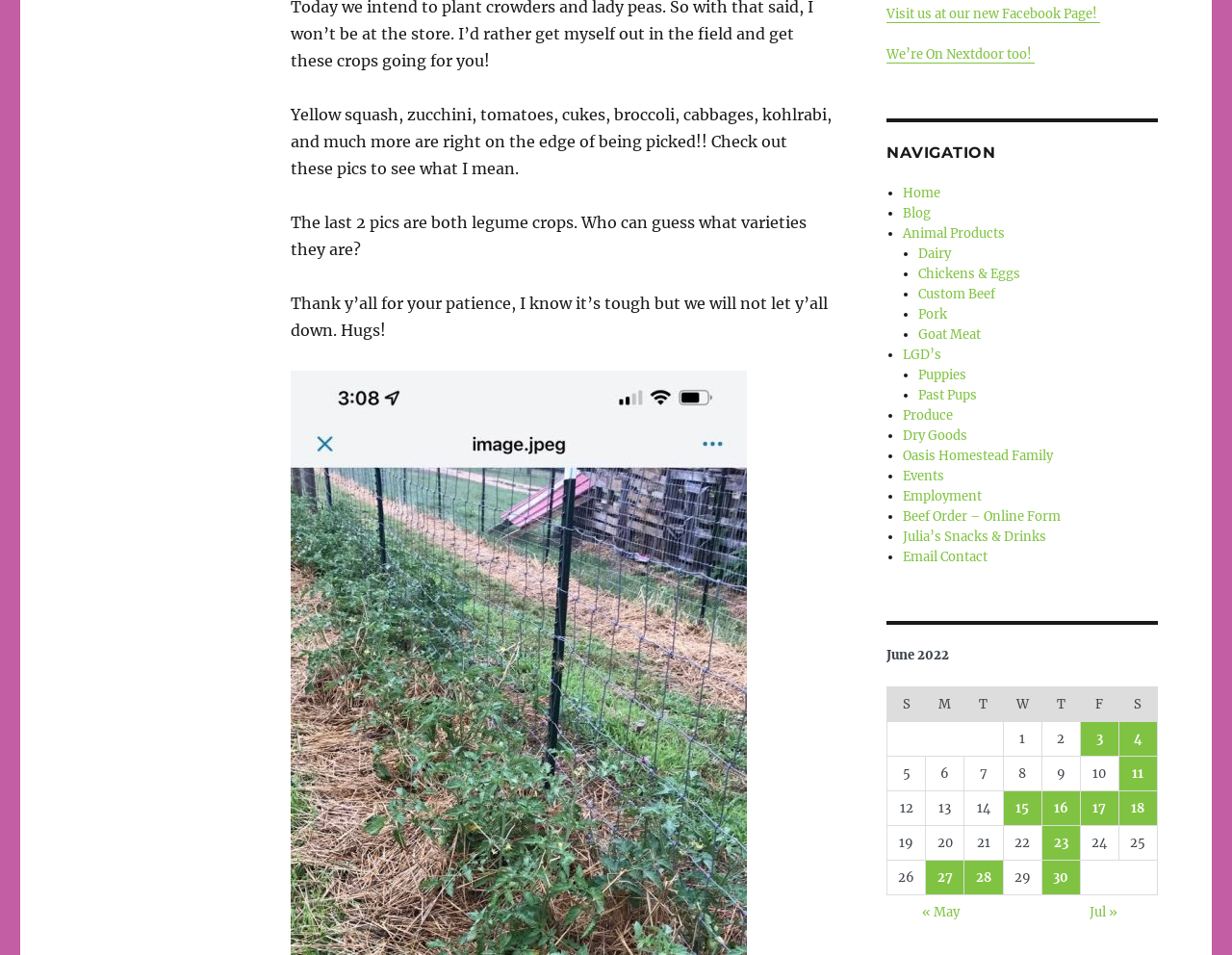What is the name of the farm?
Please use the image to deliver a detailed and complete answer.

The question is asking about the name of the farm. From the link element with ID 287, we can see that the text is 'Oasis Homestead Family'. This indicates that the name of the farm is Oasis Homestead.